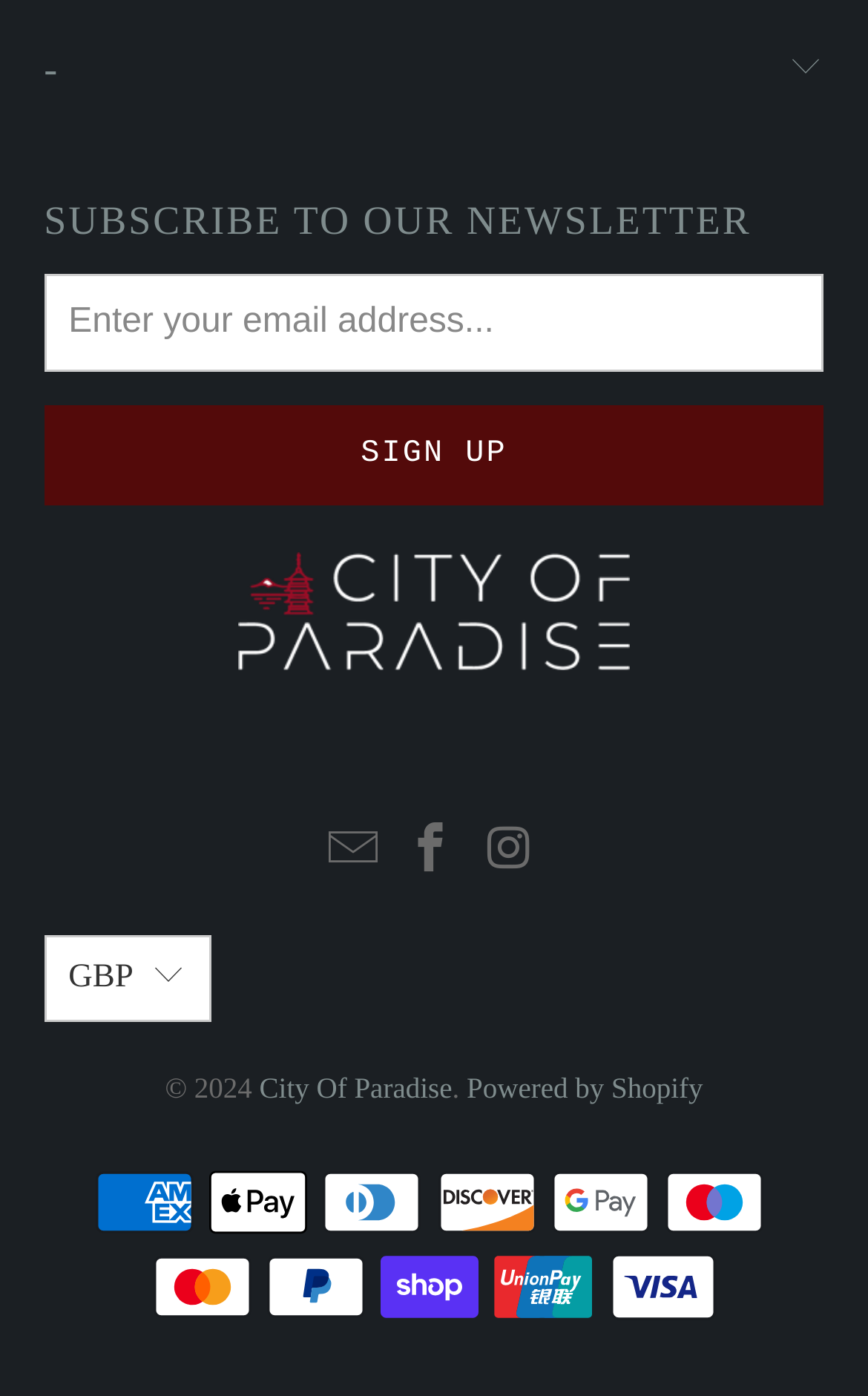Please identify the bounding box coordinates of the element's region that I should click in order to complete the following instruction: "Enter email address". The bounding box coordinates consist of four float numbers between 0 and 1, i.e., [left, top, right, bottom].

[0.051, 0.196, 0.949, 0.266]